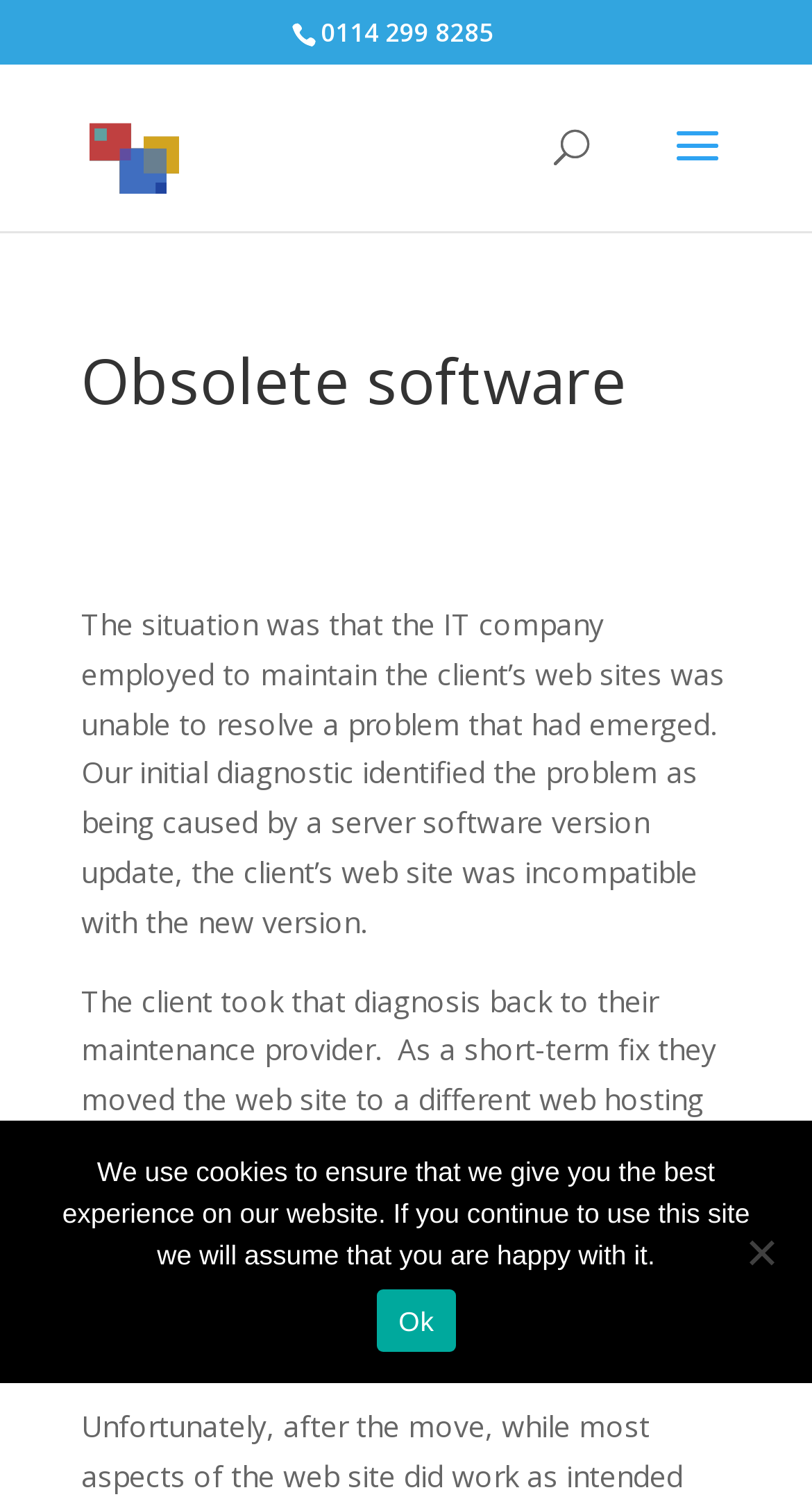Illustrate the webpage with a detailed description.

The webpage is about obsolete software, specifically a case study by Laser Technik Ltd. At the top left, there is a link to the company's phone number, "0114 299 8285", and next to it, a link to the company's name, "Laser Technik Ltd", accompanied by a small image of the company's logo. 

Below these links, there is a search bar with a label "Search for:" in the middle of the page. 

The main content of the page is divided into two sections. The first section has a heading "Obsolete software" at the top, followed by a paragraph of text that describes a problem with a client's website and how it was diagnosed as being caused by a server software version update. 

The second section continues the story, explaining how the client took the diagnosis back to their maintenance provider and temporarily moved the website to a different hosting provider to buy time to upgrade the website to work with the latest software version.

At the bottom of the page, there is a cookie notice dialog box that informs users that the website uses cookies to ensure the best experience. The dialog box has a button labeled "Ok" and a link labeled "No" next to it.